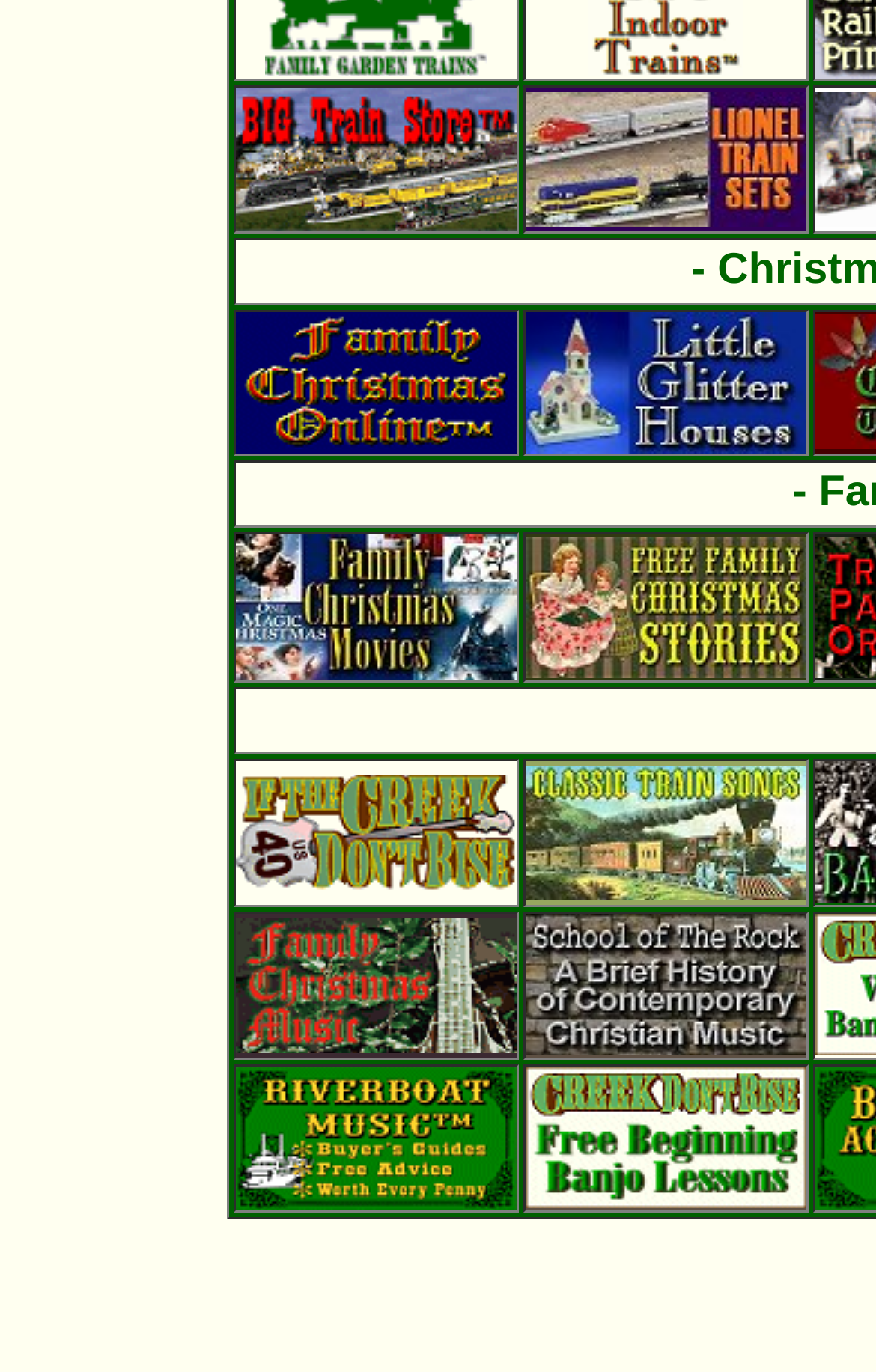Please give a succinct answer using a single word or phrase:
How many links are there on this webpage?

12